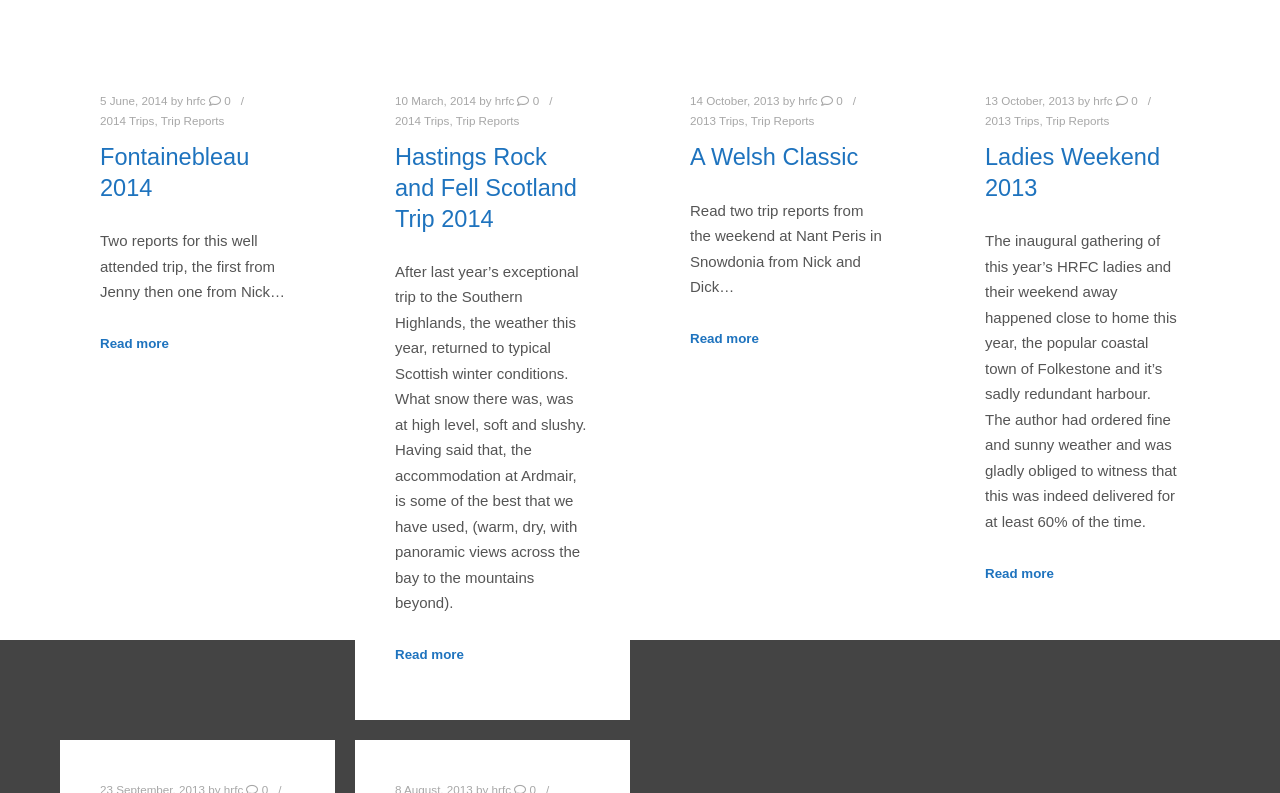Using the description: "Read more", determine the UI element's bounding box coordinates. Ensure the coordinates are in the format of four float numbers between 0 and 1, i.e., [left, top, right, bottom].

[0.77, 0.711, 0.823, 0.736]